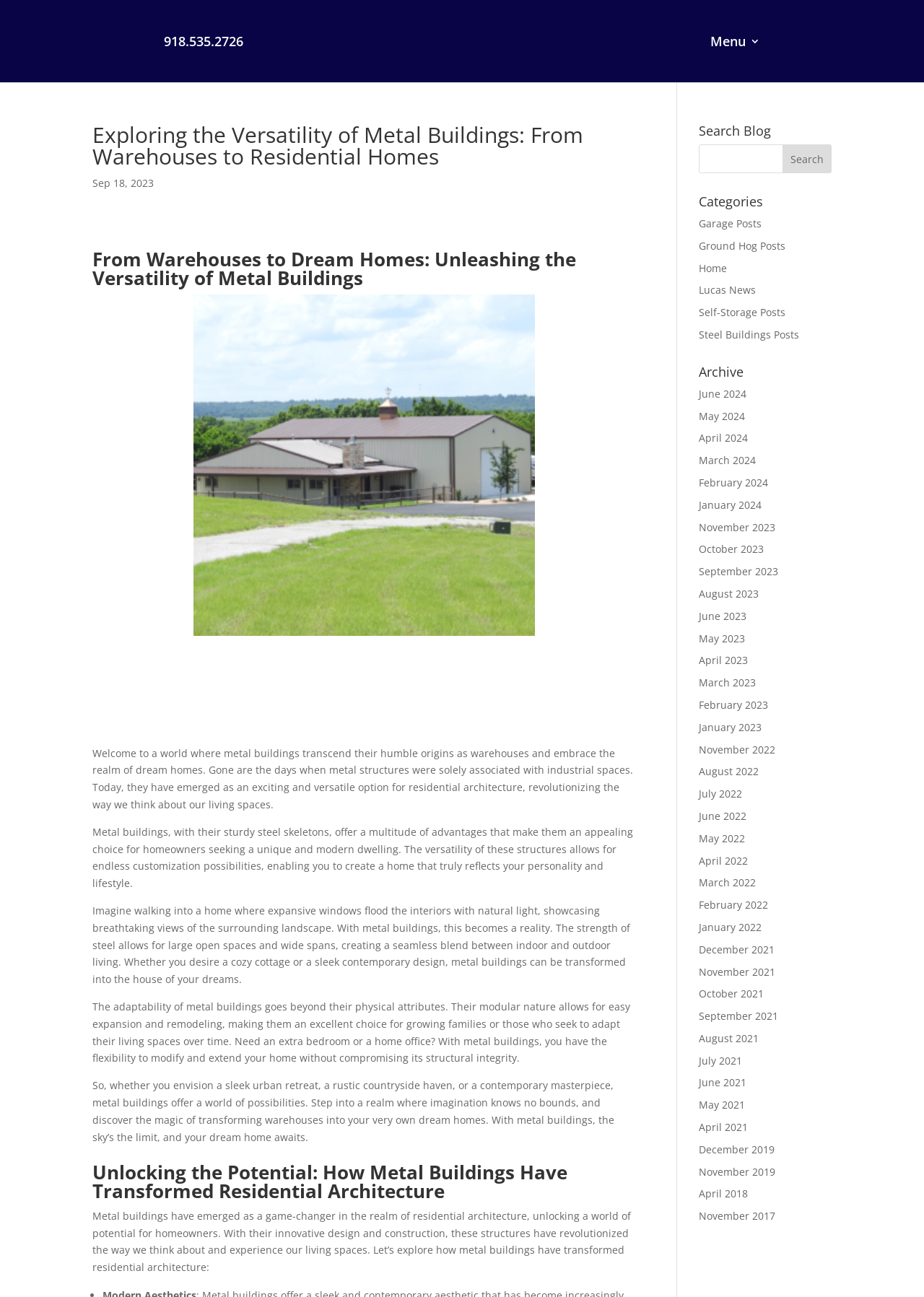Identify the bounding box coordinates of the section to be clicked to complete the task described by the following instruction: "Call the phone number". The coordinates should be four float numbers between 0 and 1, formatted as [left, top, right, bottom].

[0.178, 0.028, 0.264, 0.063]